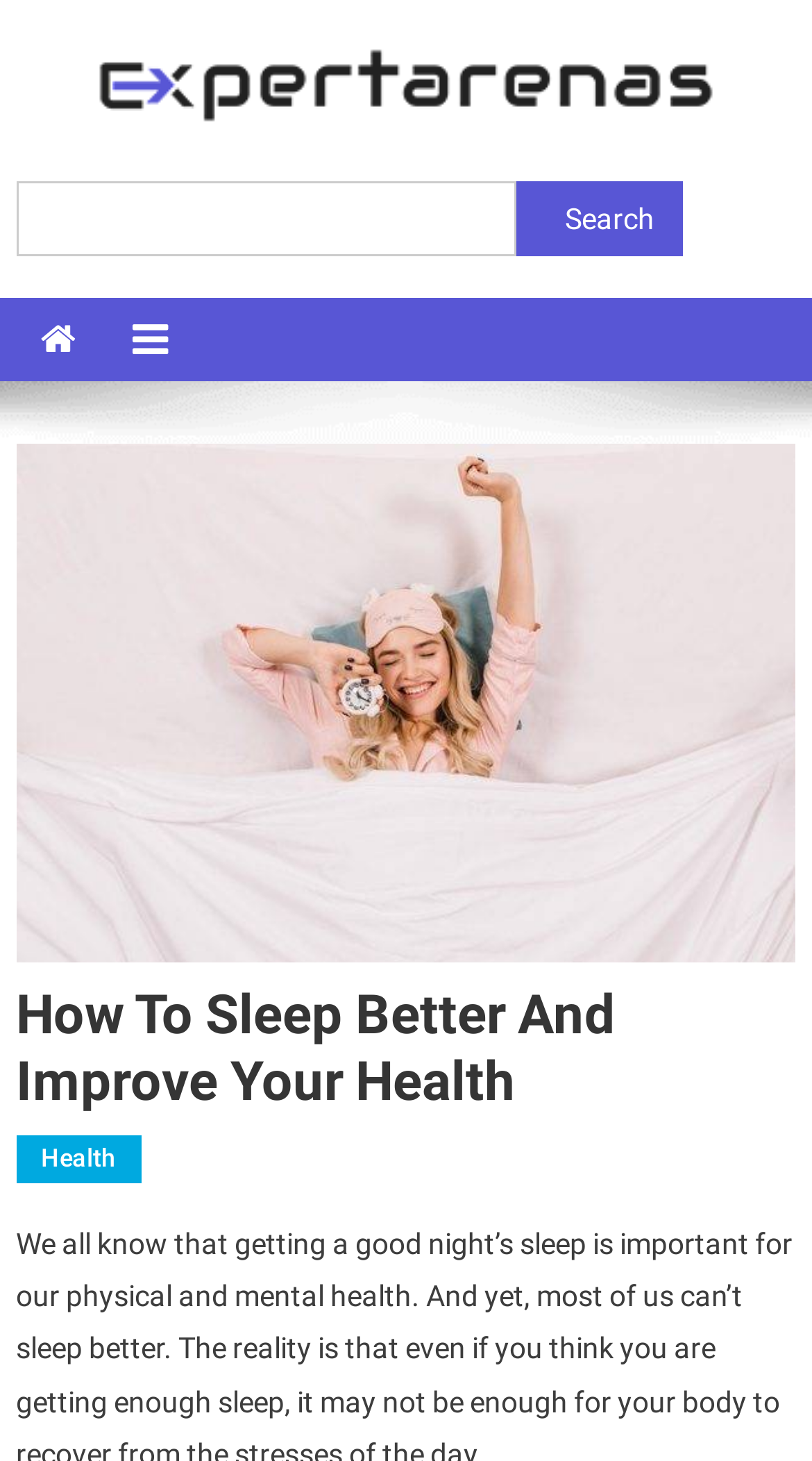How many navigation links are there?
Give a single word or phrase as your answer by examining the image.

3